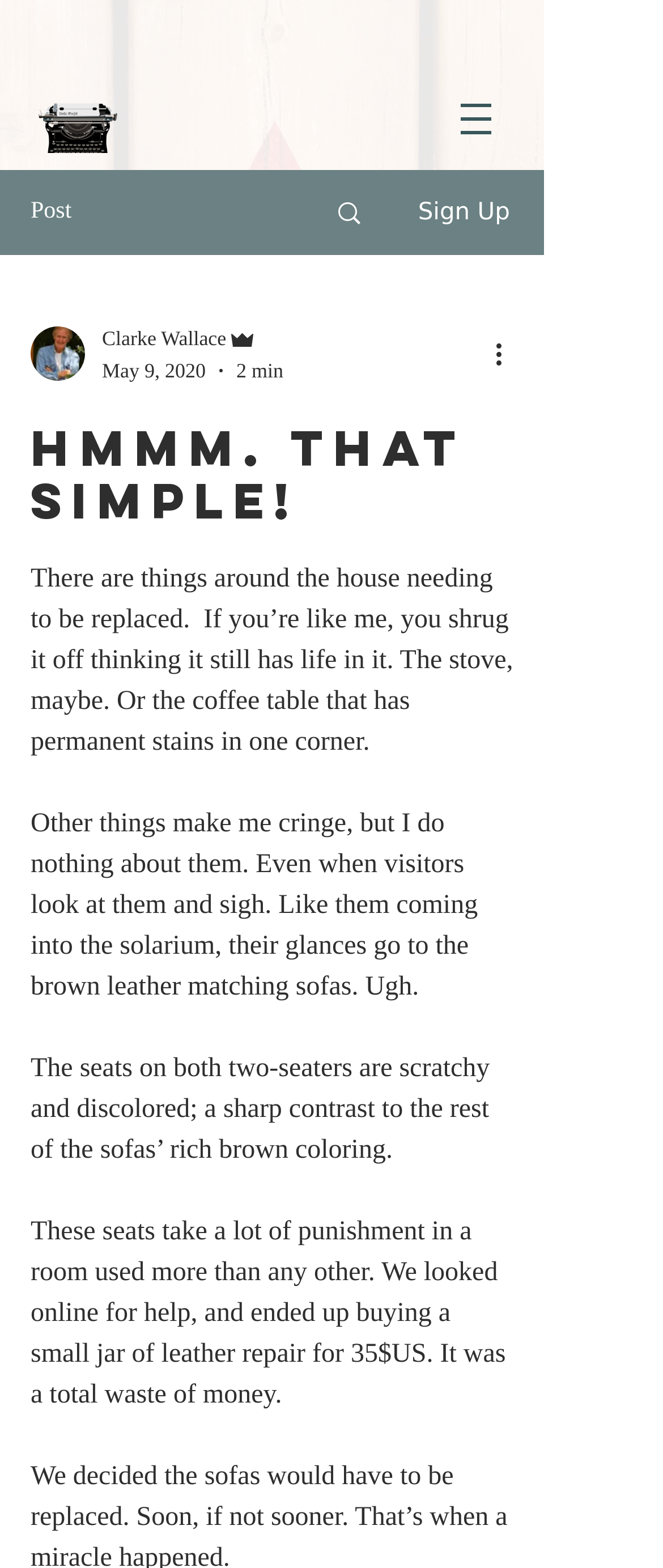Give a detailed overview of the webpage's appearance and contents.

This webpage appears to be a blog post or article with a title "HMMM. THAT SIMPLE!" at the top. The title is prominent and spans almost the entire width of the page. Below the title, there is a navigation menu labeled "Site" on the top right corner, accompanied by a small image. 

On the top left corner, there is a link "1434154452-Young_animation_education0612" with an associated image. Next to it, there is a static text "Post". Further to the right, there is another link with an image, followed by a static text "Sign Up". 

Below these elements, there is a section with the writer's picture, name "Clarke Wallace", and role "Admin" on the left side. On the right side of this section, there is a date "May 9, 2020", a duration "2 min", and a button "More actions" with an associated image. 

The main content of the webpage is a series of paragraphs describing the author's experience with replacing old household items. The text is divided into four paragraphs, each describing a different aspect of the author's experience, including their tendency to procrastinate, the embarrassment of having old items, and a failed attempt to repair a leather sofa. The paragraphs are arranged vertically, with the first paragraph starting from the top left corner of the content area.